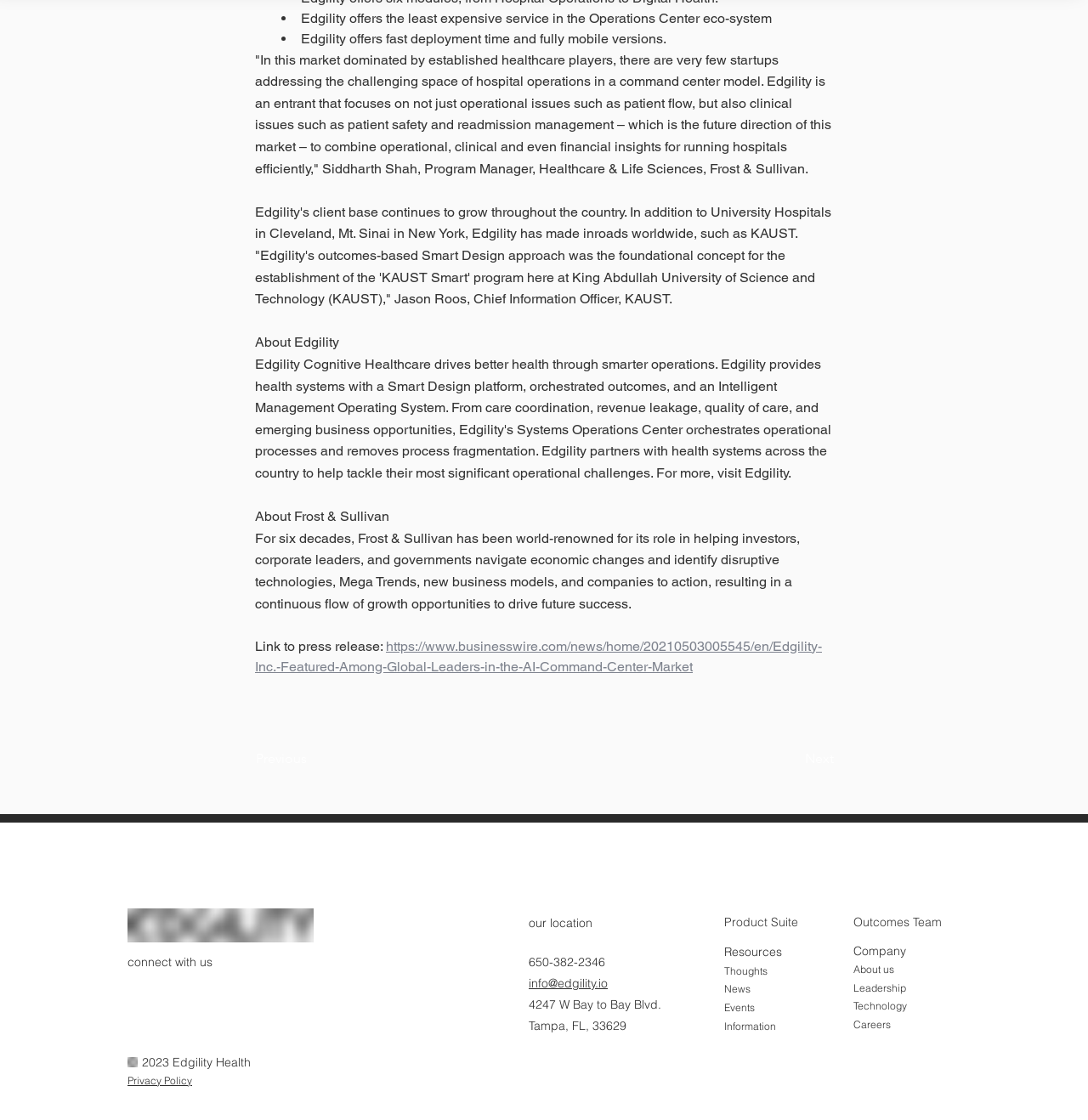Find the bounding box coordinates of the element to click in order to complete this instruction: "Connect with us on Facebook". The bounding box coordinates must be four float numbers between 0 and 1, denoted as [left, top, right, bottom].

[0.117, 0.872, 0.138, 0.892]